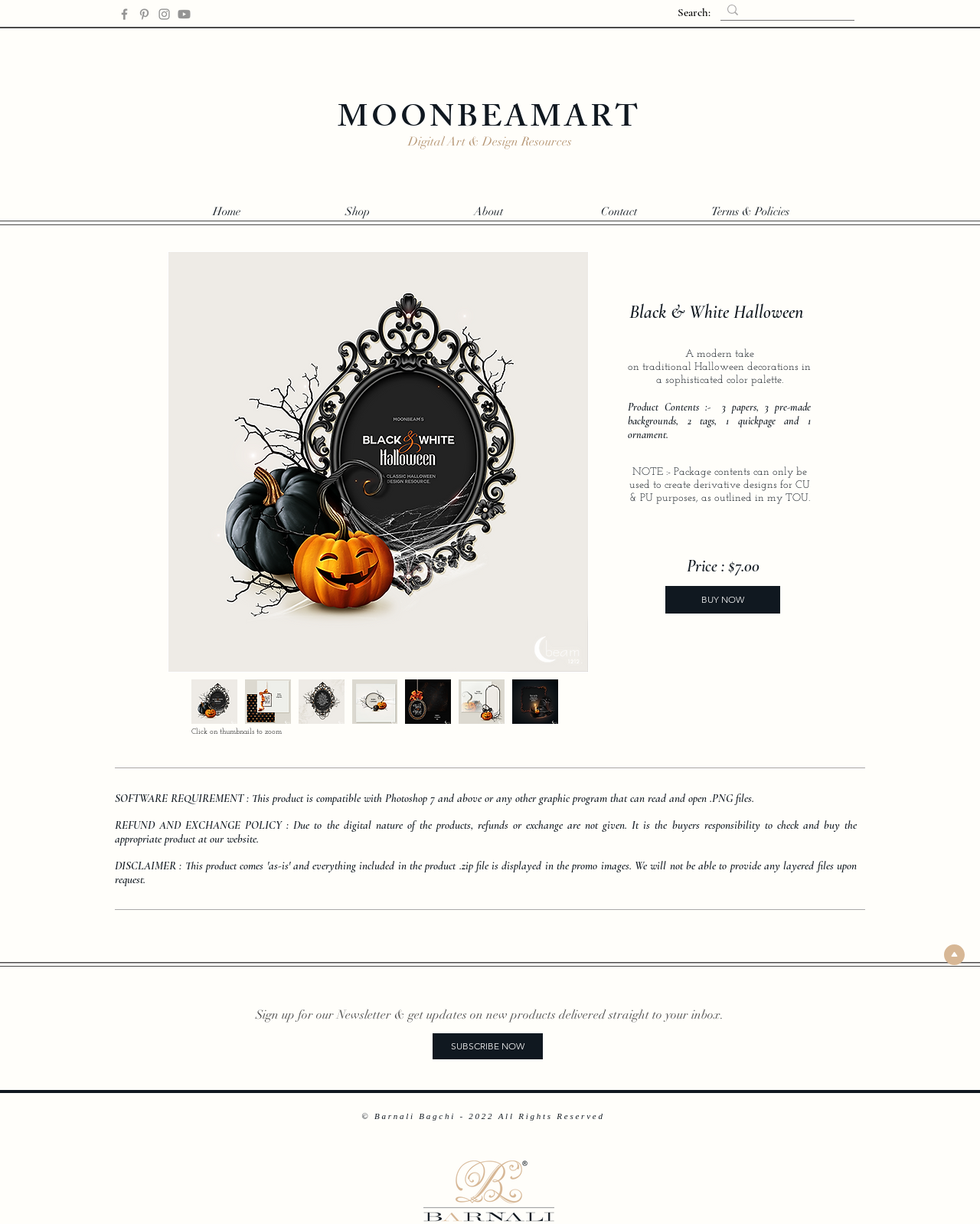Please provide the bounding box coordinates for the element that needs to be clicked to perform the instruction: "Buy the product now". The coordinates must consist of four float numbers between 0 and 1, formatted as [left, top, right, bottom].

[0.679, 0.479, 0.796, 0.501]